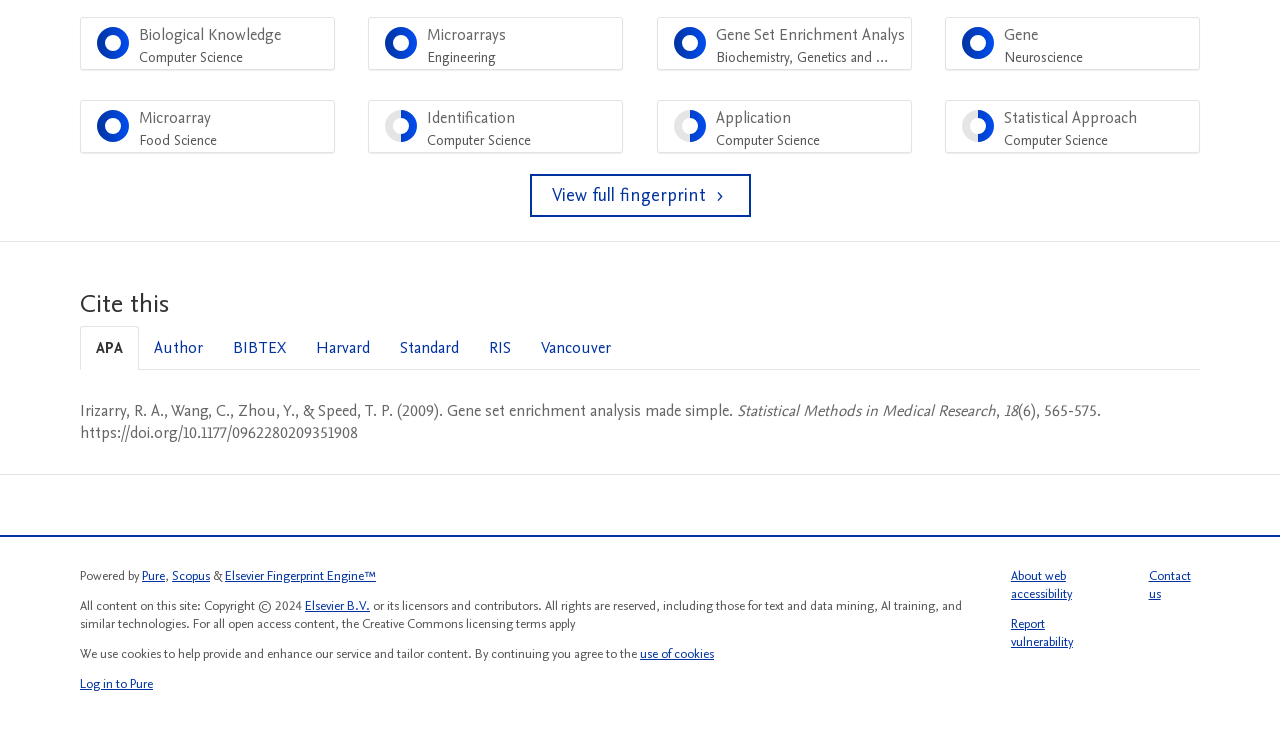Please locate the bounding box coordinates of the element that needs to be clicked to achieve the following instruction: "Contact us". The coordinates should be four float numbers between 0 and 1, i.e., [left, top, right, bottom].

[0.897, 0.771, 0.93, 0.82]